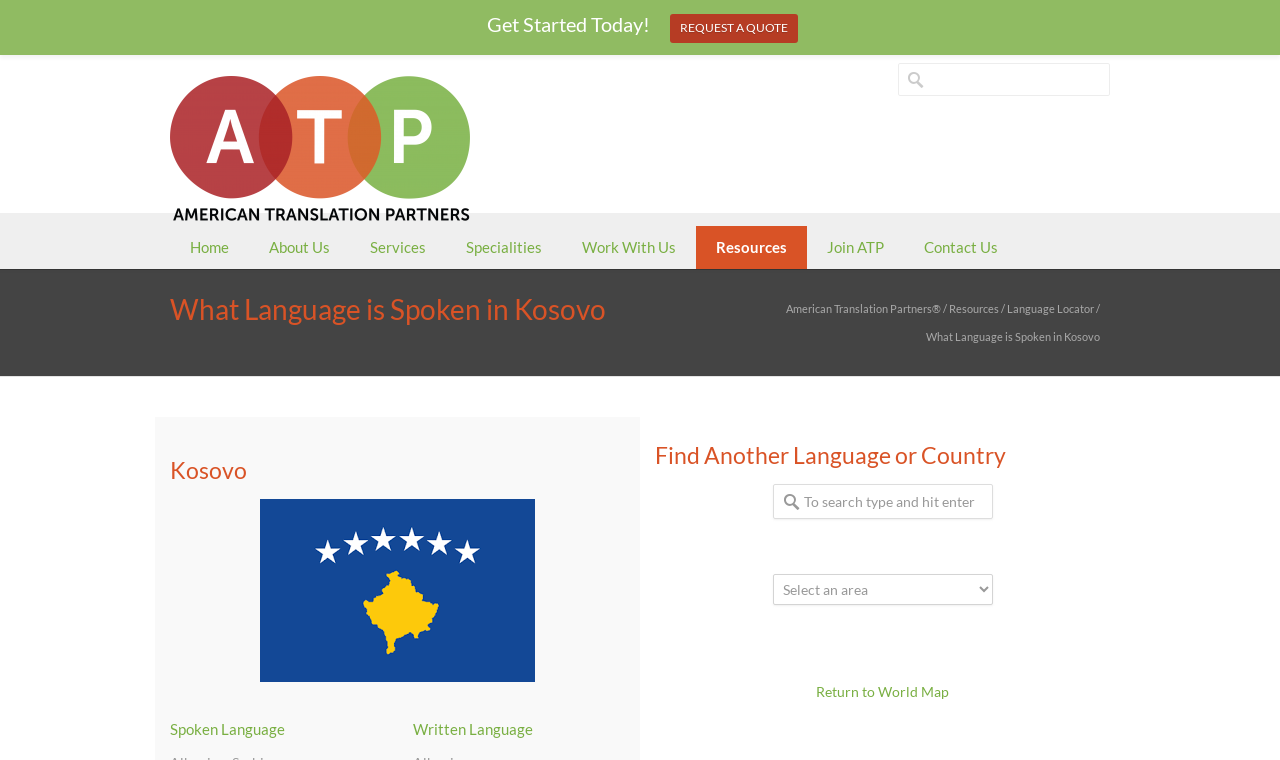Provide your answer to the question using just one word or phrase: What is the phone number to contact?

1.508.823.8892